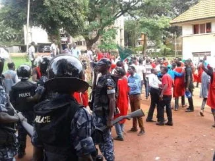Using a single word or phrase, answer the following question: 
Where is the protest likely taking place?

Urban environment